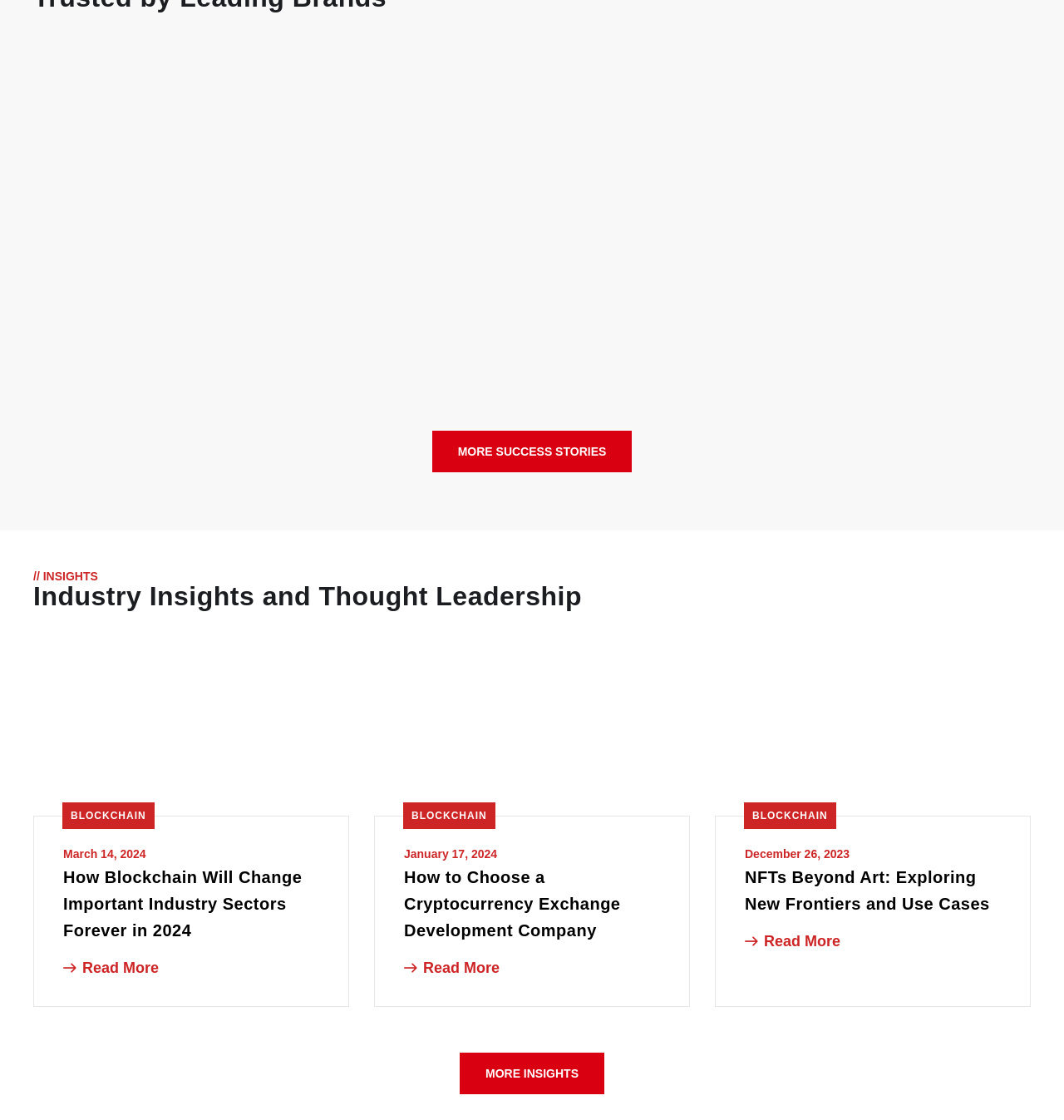Determine the bounding box for the described HTML element: "parent_node: BLOCKCHAIN". Ensure the coordinates are four float numbers between 0 and 1 in the format [left, top, right, bottom].

[0.031, 0.646, 0.328, 0.661]